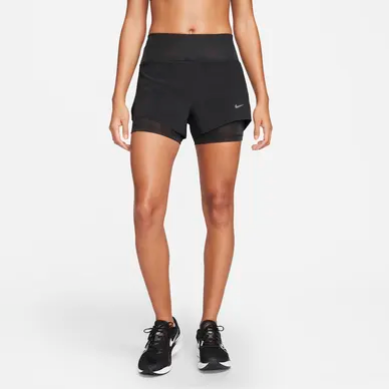Explain the image thoroughly, highlighting all key elements.

The image features a model showcasing the "Women's Mid-Rise 8cm (approx.) 2-in-1 Running Shorts with Pockets" from Nike. These black running shorts are designed for comfort and performance, featuring a mid-rise waist and a stylish layered appearance. The inner shorts provide additional support while the outer layer offers a degree of coverage, making them ideal for various workout routines. The model is standing confidently, demonstrating the shorts' fit and flexibility. The Nike logo is subtly displayed, emphasizing the brand's commitment to quality athletic wear. These shorts are priced at A$85, reflecting their premium design and functionality for active women.